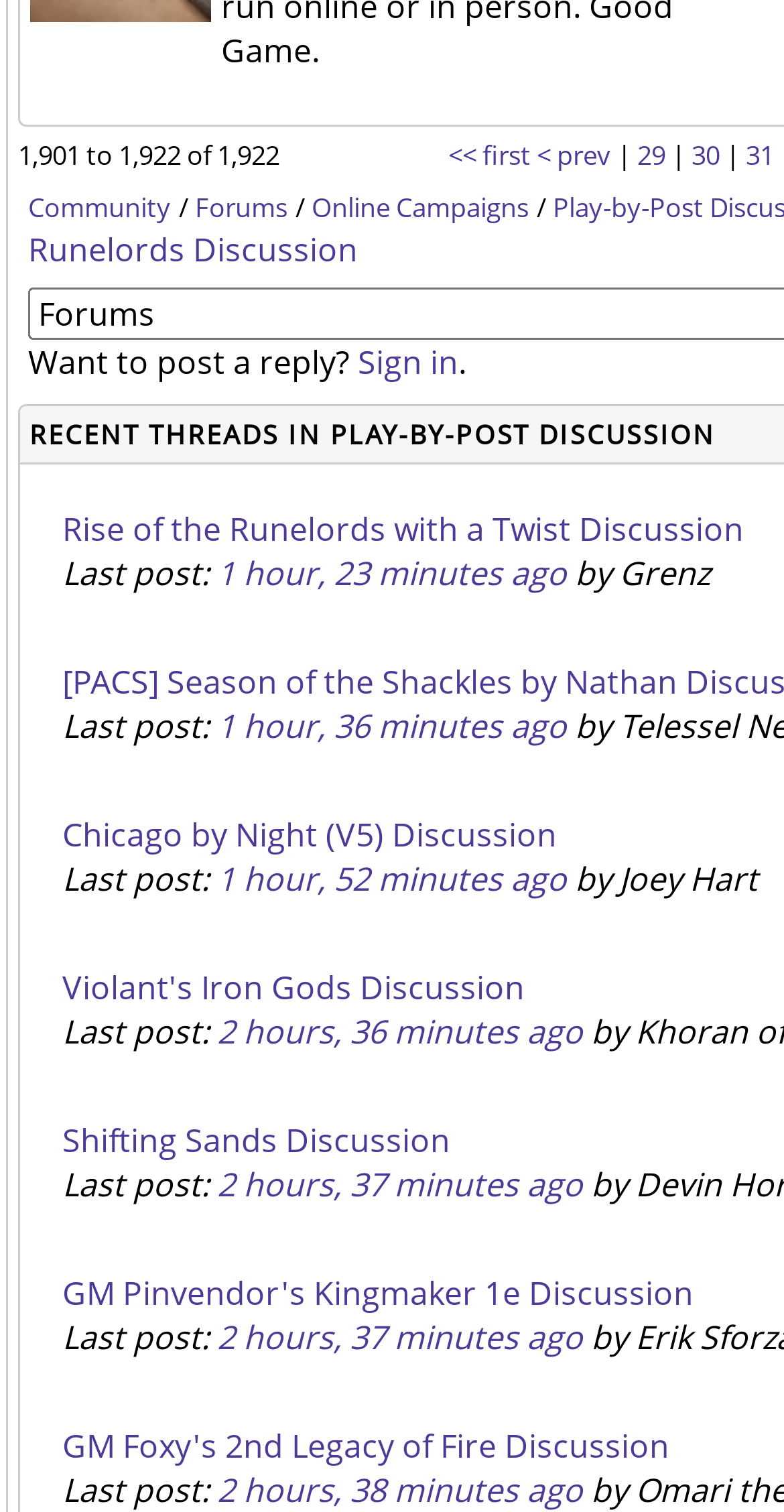Identify the bounding box coordinates of the region that should be clicked to execute the following instruction: "Sign in to the forum".

[0.456, 0.225, 0.585, 0.254]